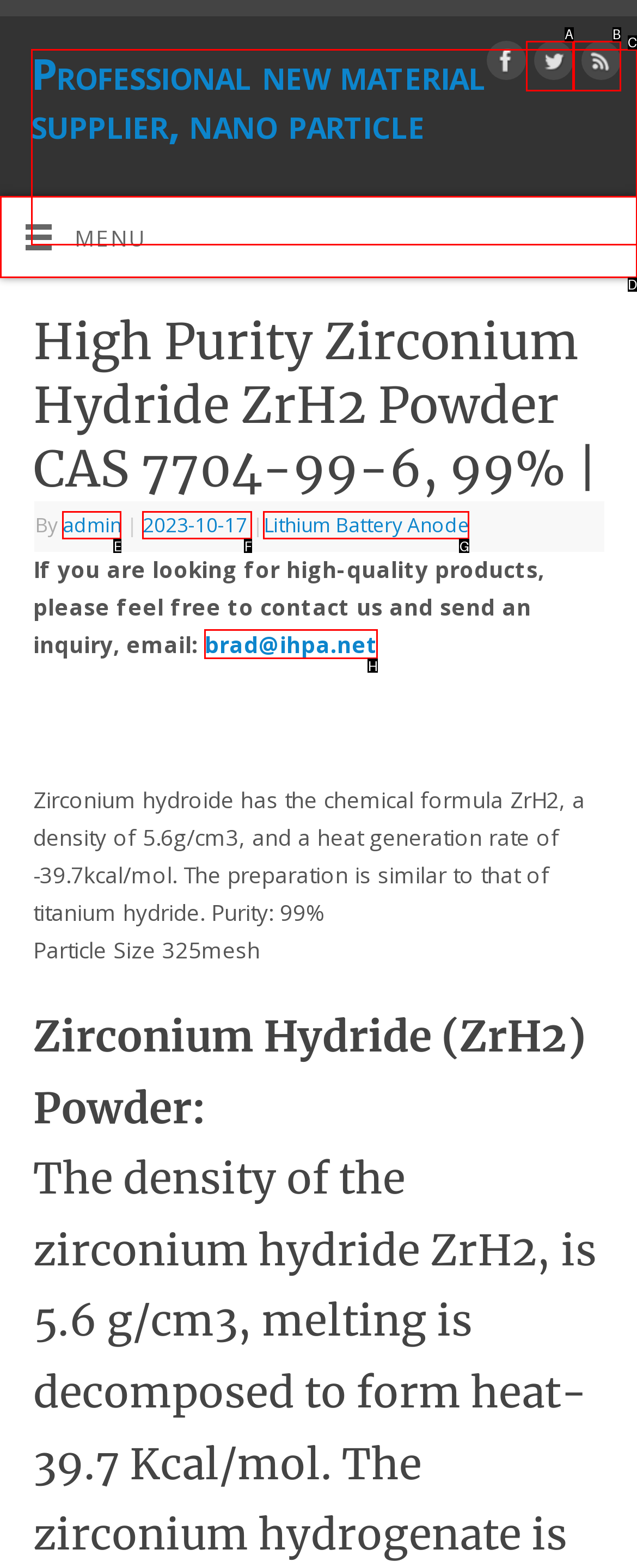Pick the option that best fits the description: Lithium Battery Anode. Reply with the letter of the matching option directly.

G